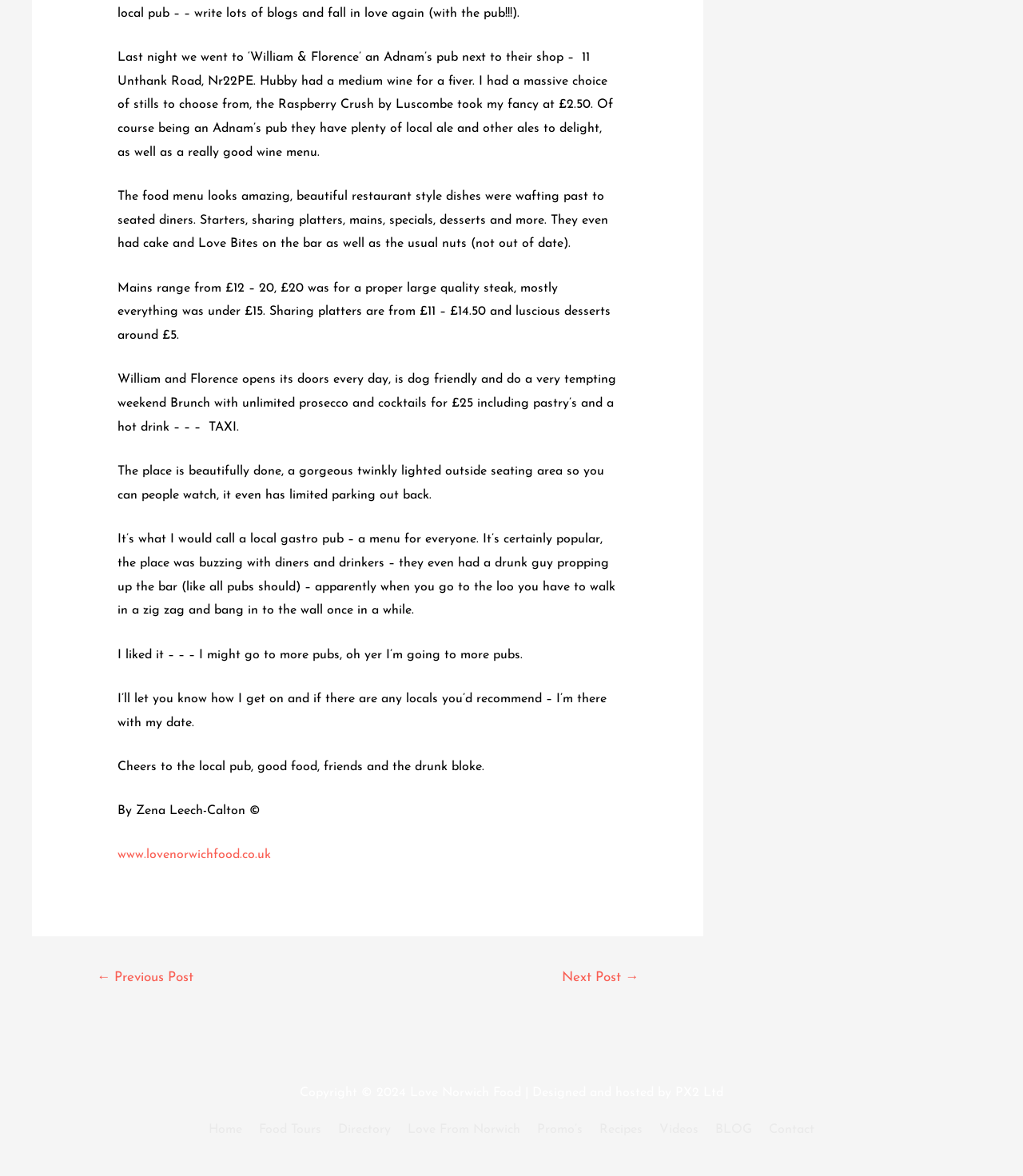Please locate the bounding box coordinates of the element that should be clicked to achieve the given instruction: "Read the previous post".

[0.074, 0.819, 0.209, 0.846]